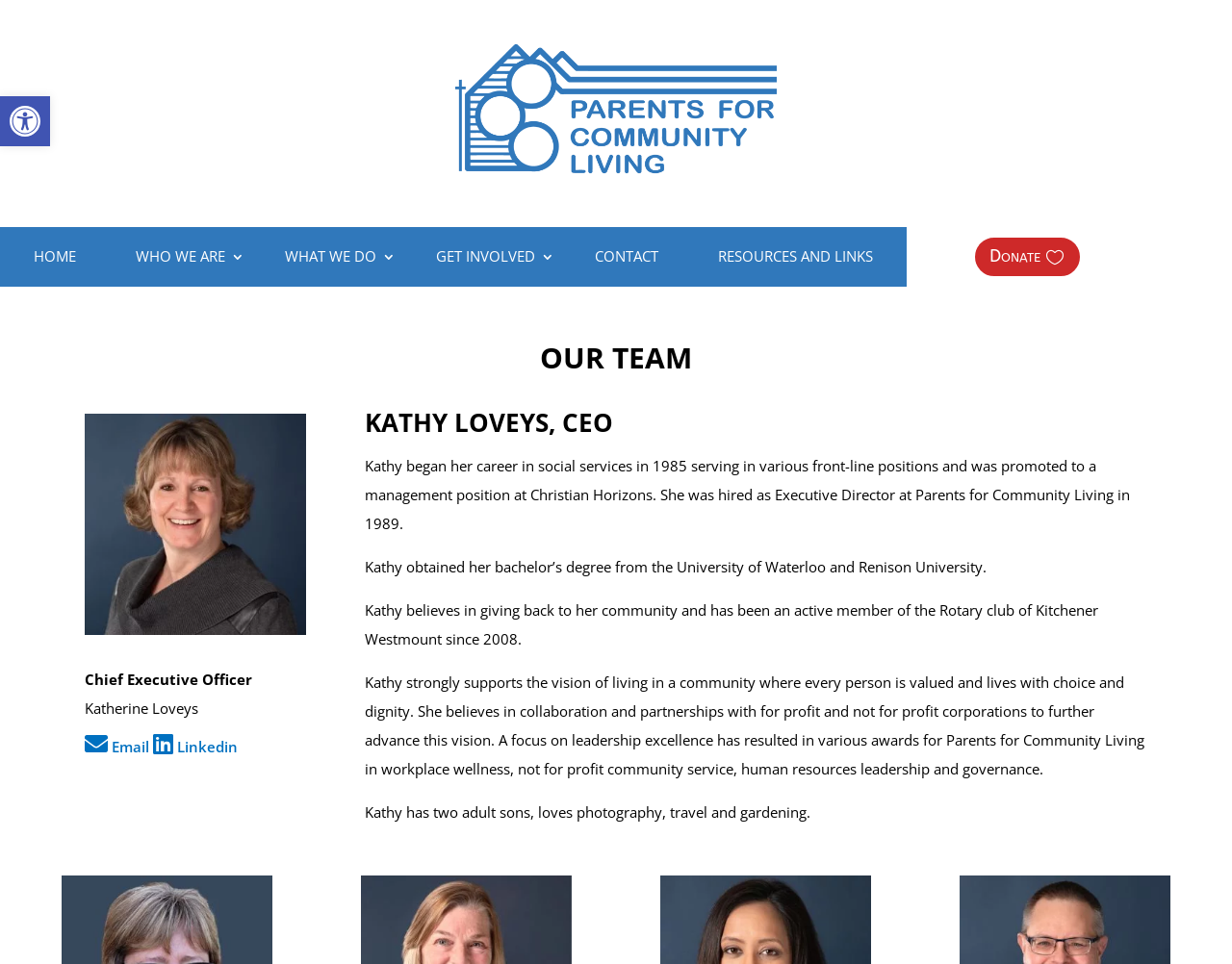Answer succinctly with a single word or phrase:
What is Kathy's hobby?

photography